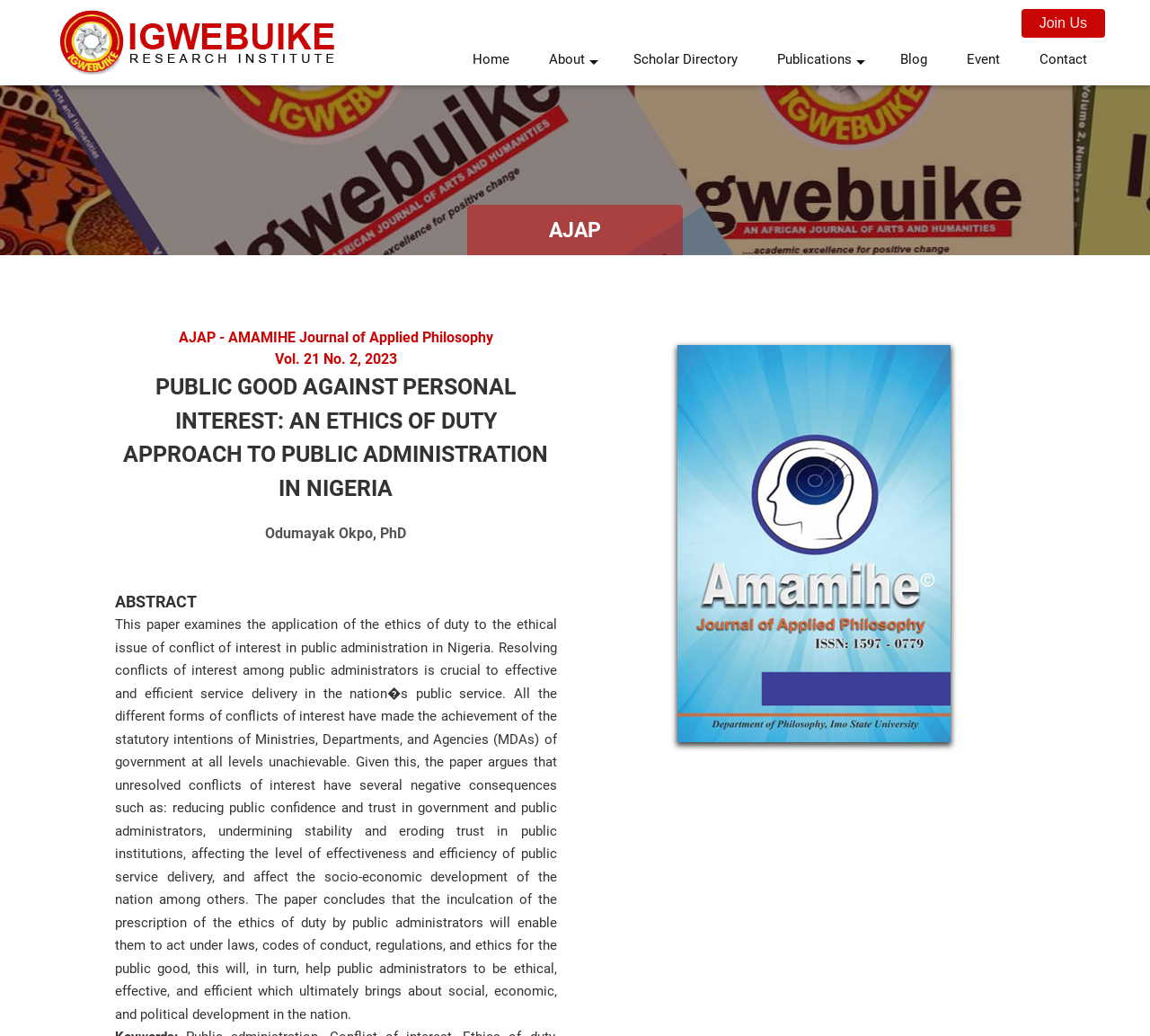Using the given element description, provide the bounding box coordinates (top-left x, top-left y, bottom-right x, bottom-right y) for the corresponding UI element in the screenshot: Contact

[0.888, 0.036, 0.961, 0.082]